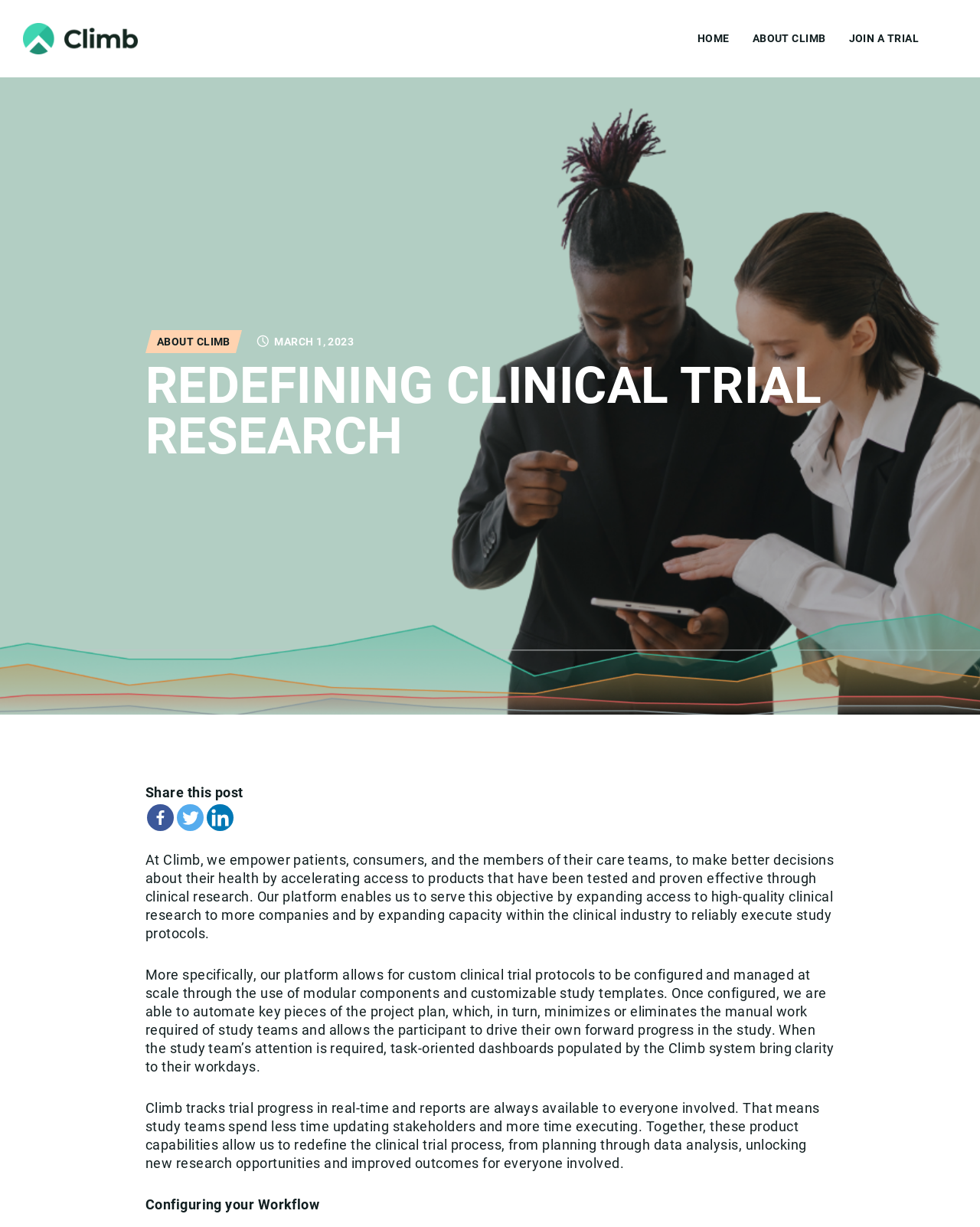What is the date mentioned in the webpage?
Answer the question using a single word or phrase, according to the image.

MARCH 1, 2023